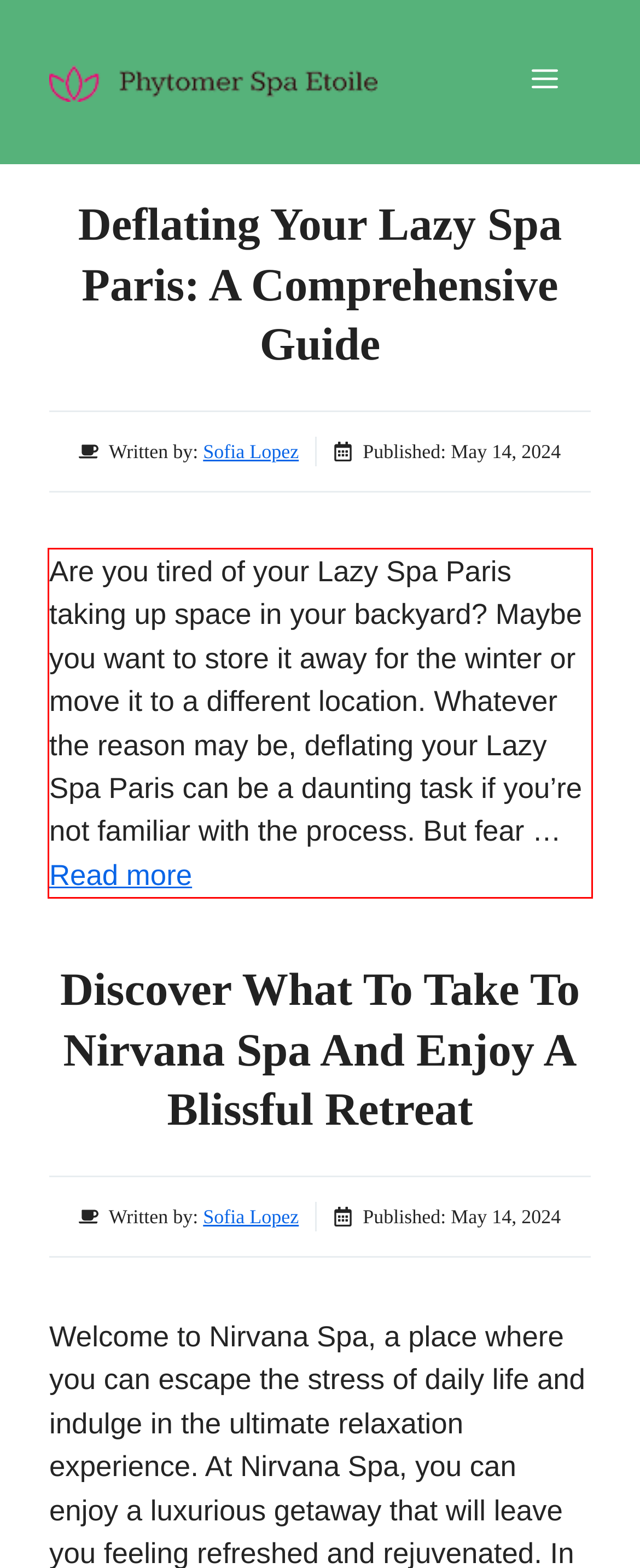Your task is to recognize and extract the text content from the UI element enclosed in the red bounding box on the webpage screenshot.

Are you tired of your Lazy Spa Paris taking up space in your backyard? Maybe you want to store it away for the winter or move it to a different location. Whatever the reason may be, deflating your Lazy Spa Paris can be a daunting task if you’re not familiar with the process. But fear … Read more